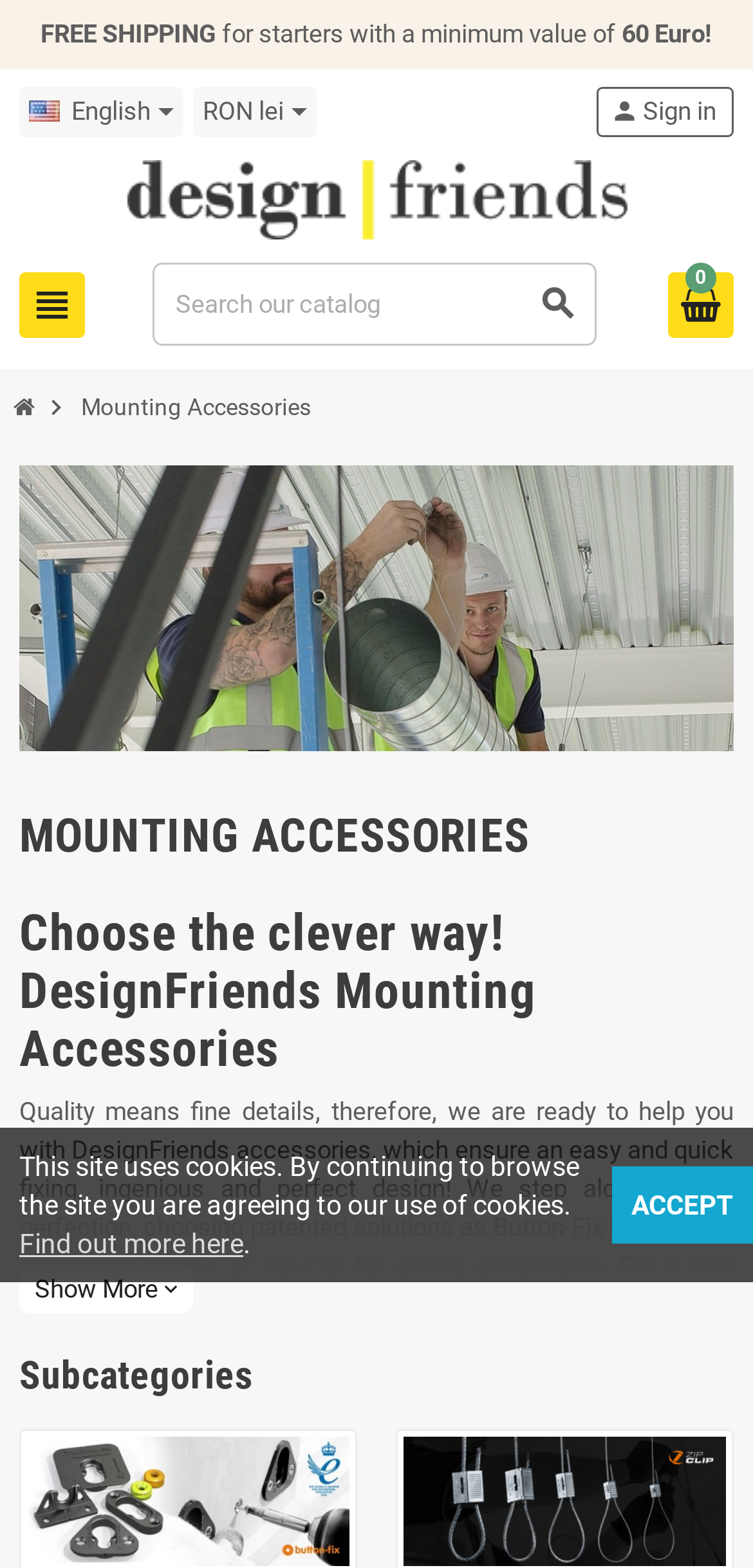Could you specify the bounding box coordinates for the clickable section to complete the following instruction: "Select language"?

[0.026, 0.055, 0.244, 0.087]